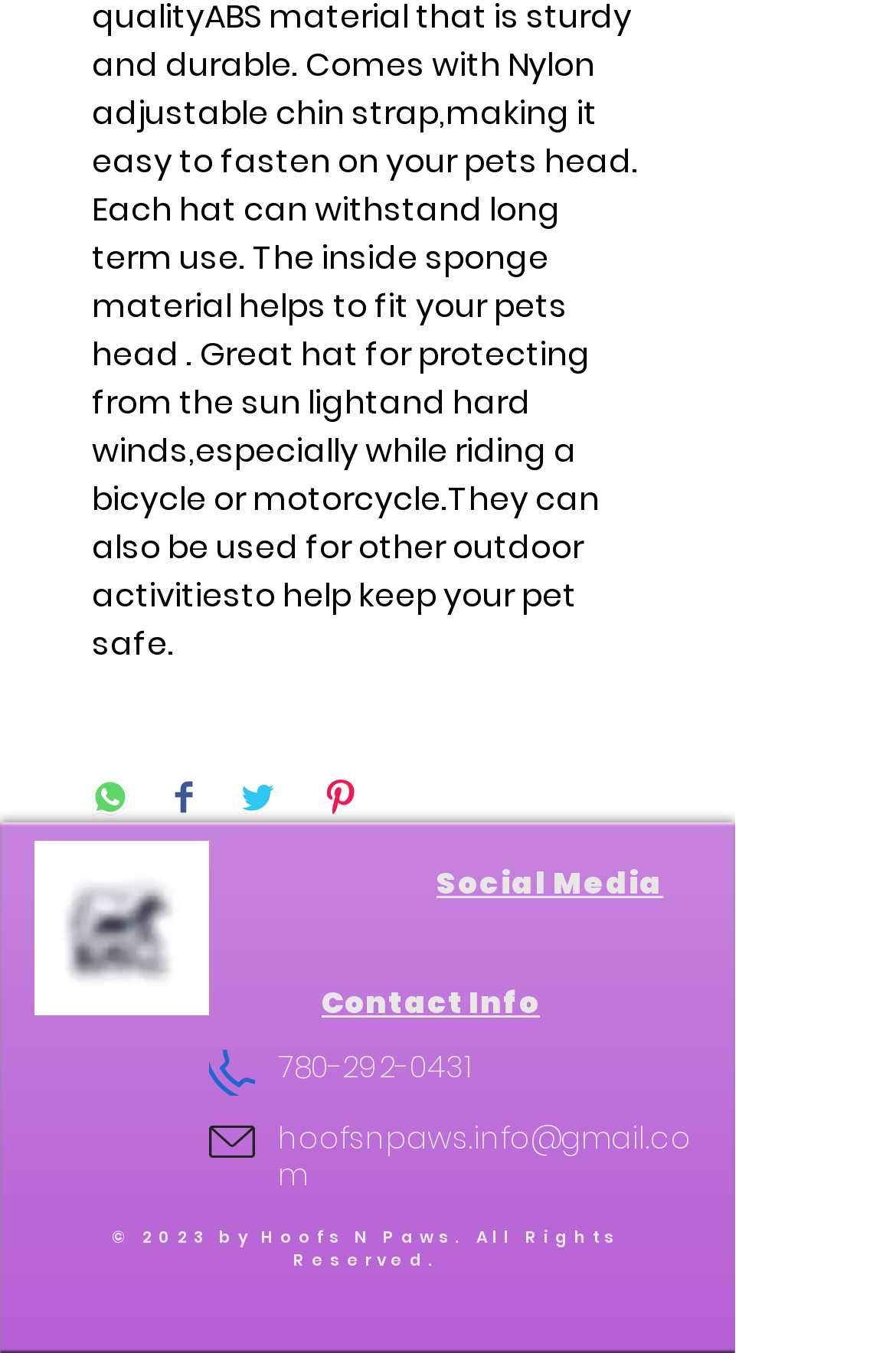Identify the bounding box coordinates of the clickable region to carry out the given instruction: "Call the phone number".

[0.31, 0.773, 0.526, 0.805]